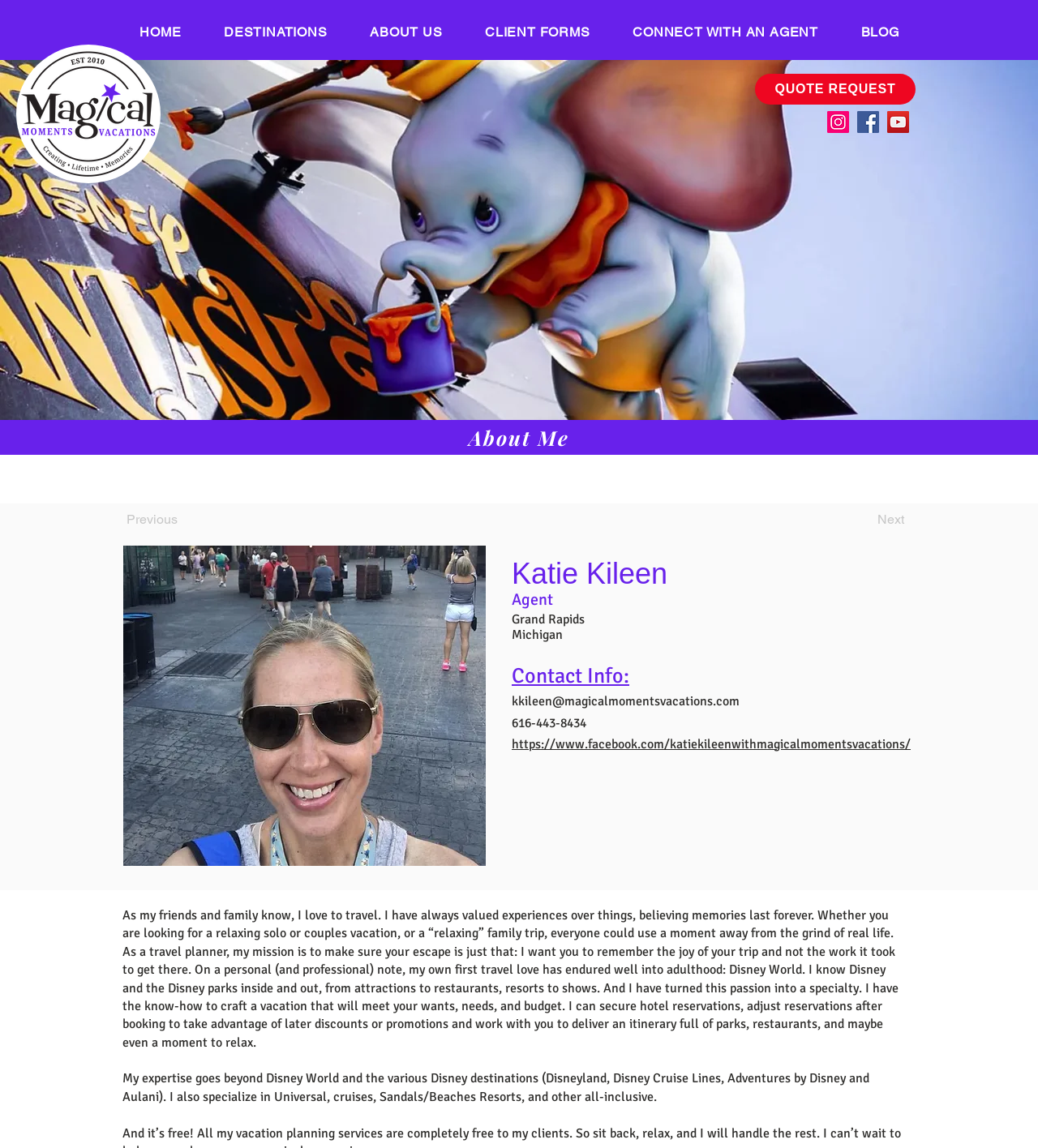Produce an elaborate caption capturing the essence of the webpage.

This webpage is about Katie Kileen, a travel agent specializing in Disney vacations. At the top left corner, there is a logo of Magical Moments Vacations. On the top right side, there is a "QUOTE REQUEST" link and a social bar with links to Instagram, Facebook, and YouTube. 

Below the logo, there is a navigation menu with links to "HOME", "DESTINATIONS", "ABOUT US", "CLIENT FORMS", "CONNECT WITH AN AGENT", and "BLOG". 

The main content of the page is about Katie Kileen, with a heading "About Me" and a large image of her. There are also "Previous" and "Next" buttons, possibly for navigating through a gallery of images. 

Below the image, there is a heading with Katie's name, followed by her location, "Grand Rapids, Michigan". Her contact information, including email address and phone number, is listed below. There is also a link to her Facebook page. 

The main text on the page is a paragraph about Katie's passion for travel and her mission as a travel planner. She specializes in Disney vacations, but also has expertise in Universal, cruises, Sandals/Beaches Resorts, and other all-inclusive destinations.